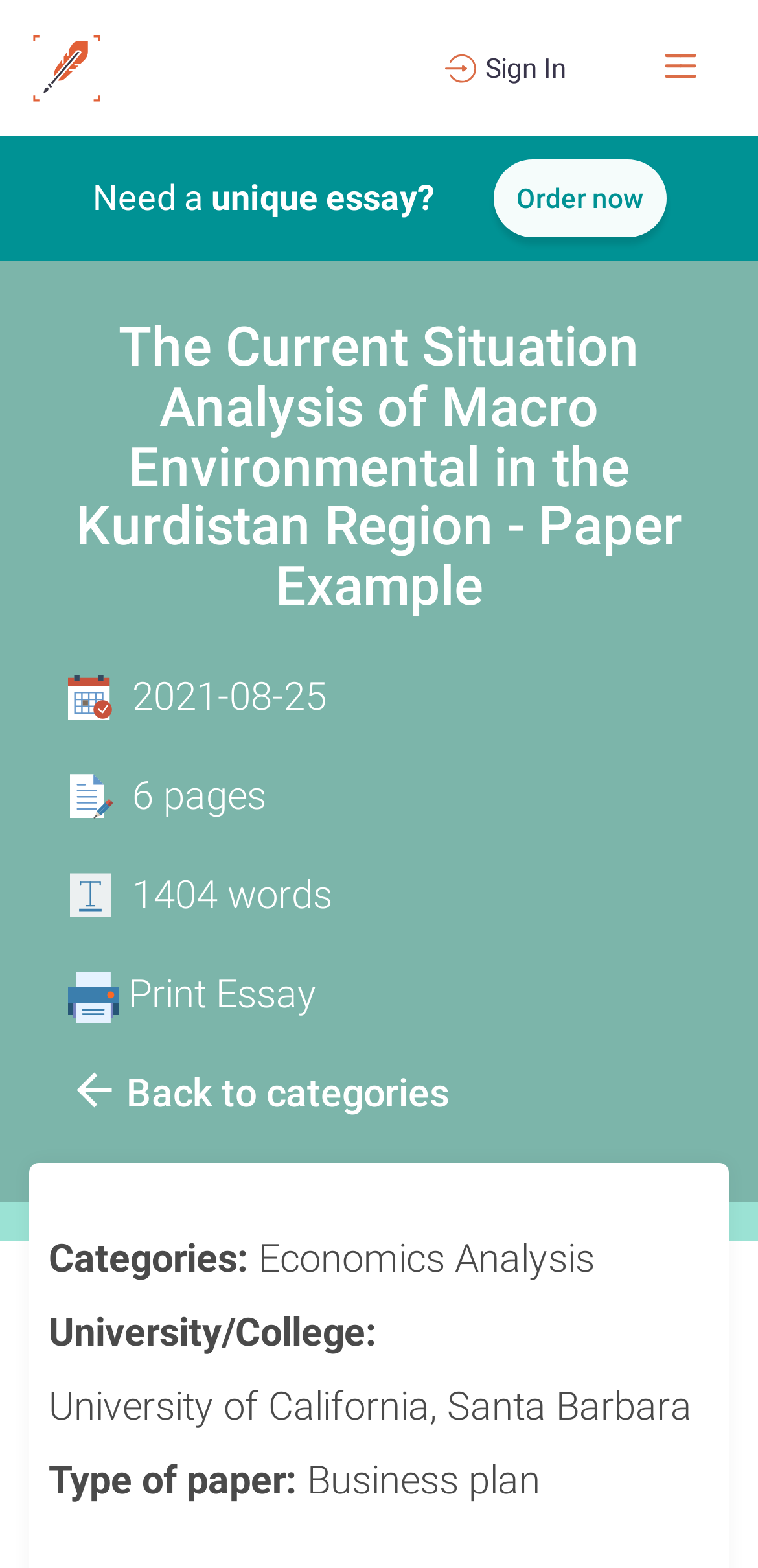Identify the bounding box of the HTML element described here: "Order now". Provide the coordinates as four float numbers between 0 and 1: [left, top, right, bottom].

[0.65, 0.102, 0.878, 0.151]